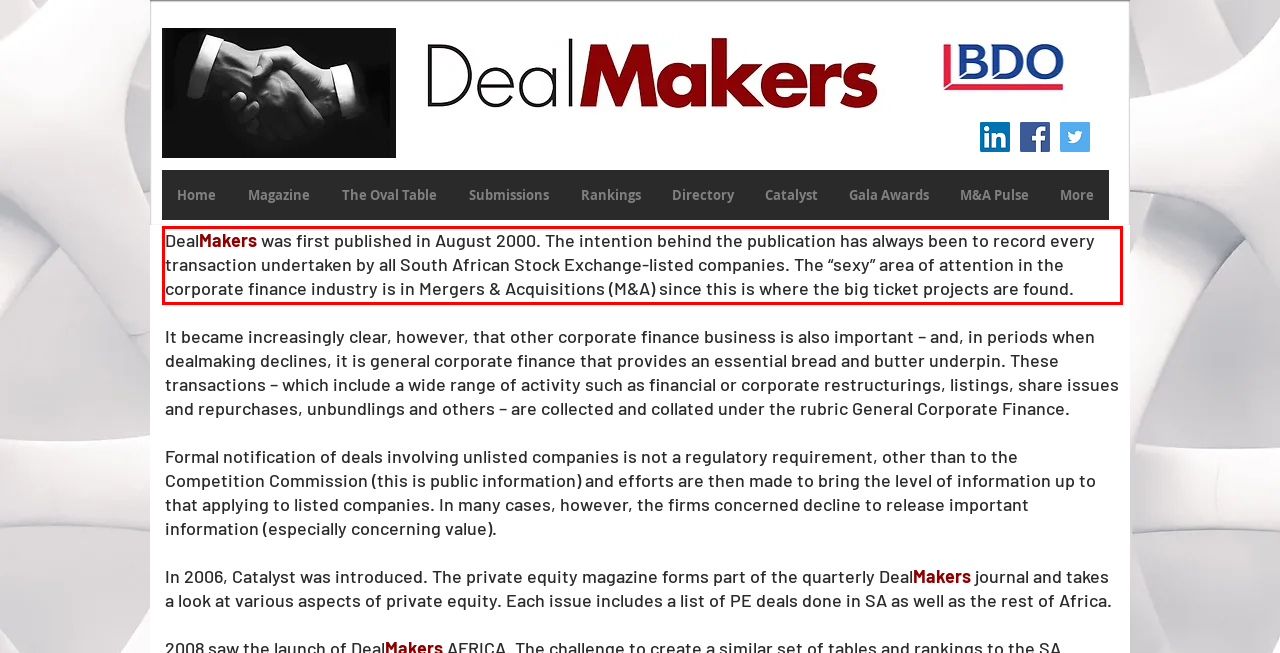Using the provided screenshot, read and generate the text content within the red-bordered area.

DealMakers was first published in August 2000. The intention behind the publication has always been to record every transaction undertaken by all South African Stock Exchange-listed companies. The “sexy” area of attention in the corporate finance industry is in Mergers & Acquisitions (M&A) since this is where the big ticket projects are found.